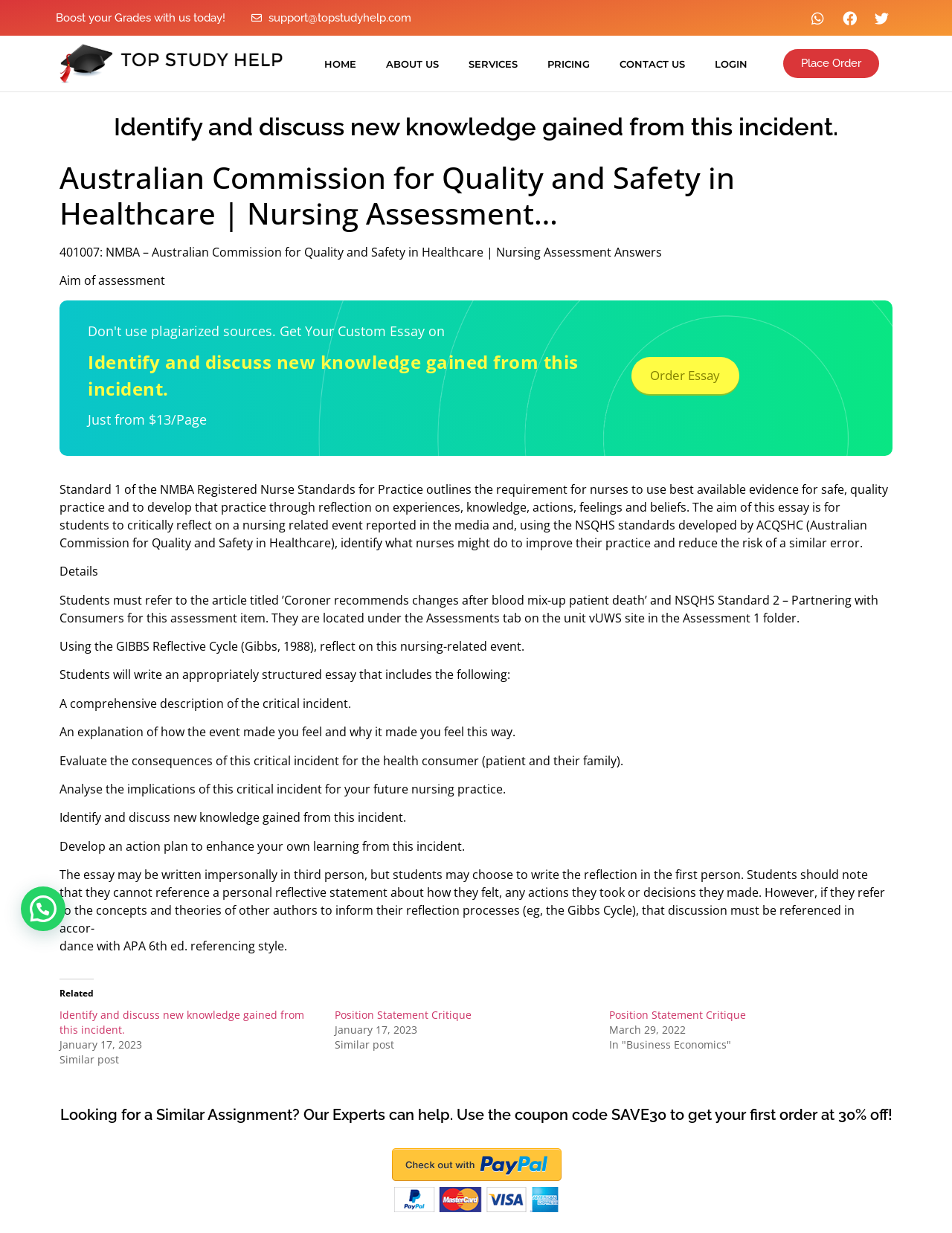Locate the bounding box coordinates of the region to be clicked to comply with the following instruction: "Click on the 'Position Statement Critique' link". The coordinates must be four float numbers between 0 and 1, in the form [left, top, right, bottom].

[0.351, 0.818, 0.495, 0.829]